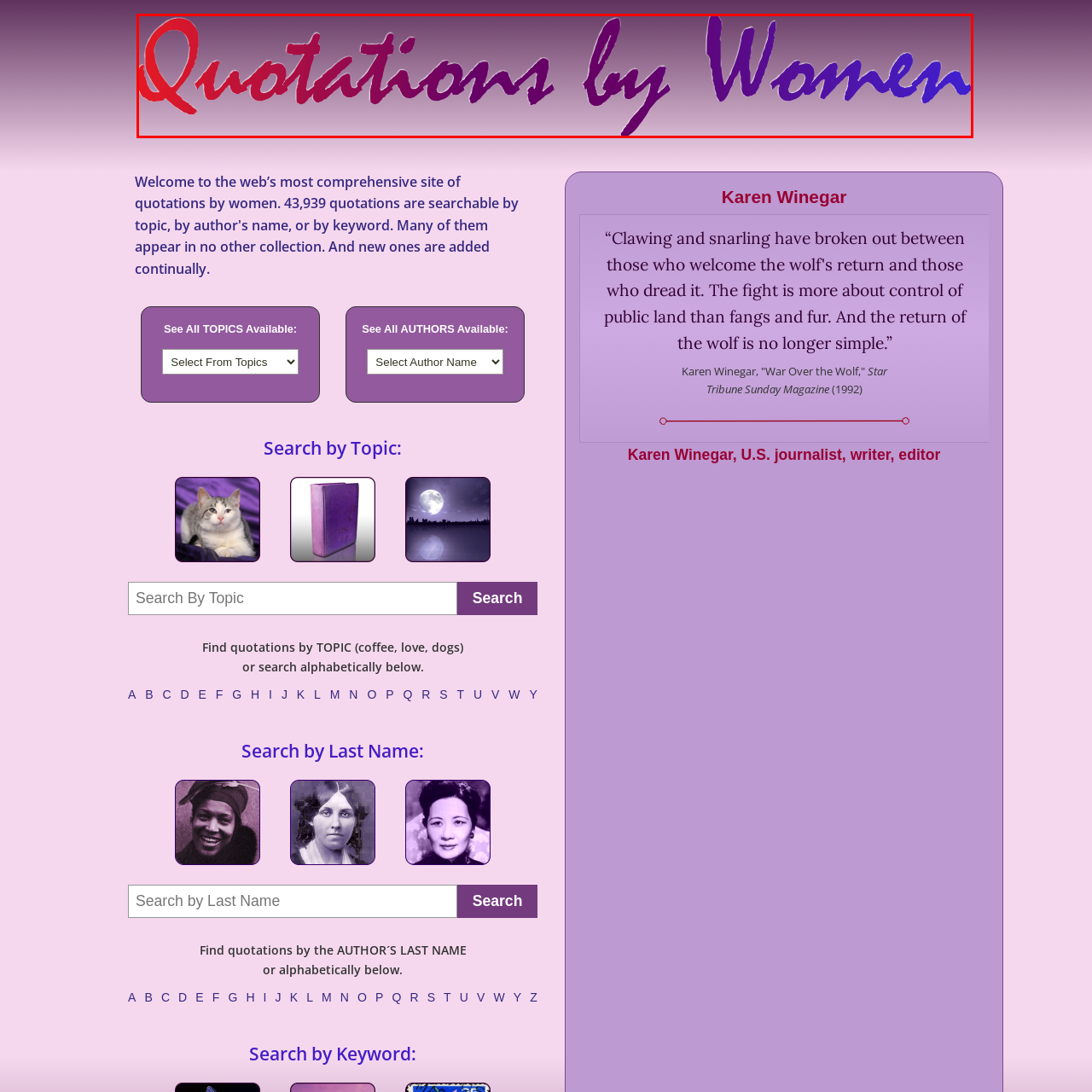Look closely at the image within the red-bordered box and thoroughly answer the question below, using details from the image: What is the purpose of the website?

The purpose of the website is to provide a comprehensive collection of quotations by women, showcasing their voices and wisdom, as stated in the caption.